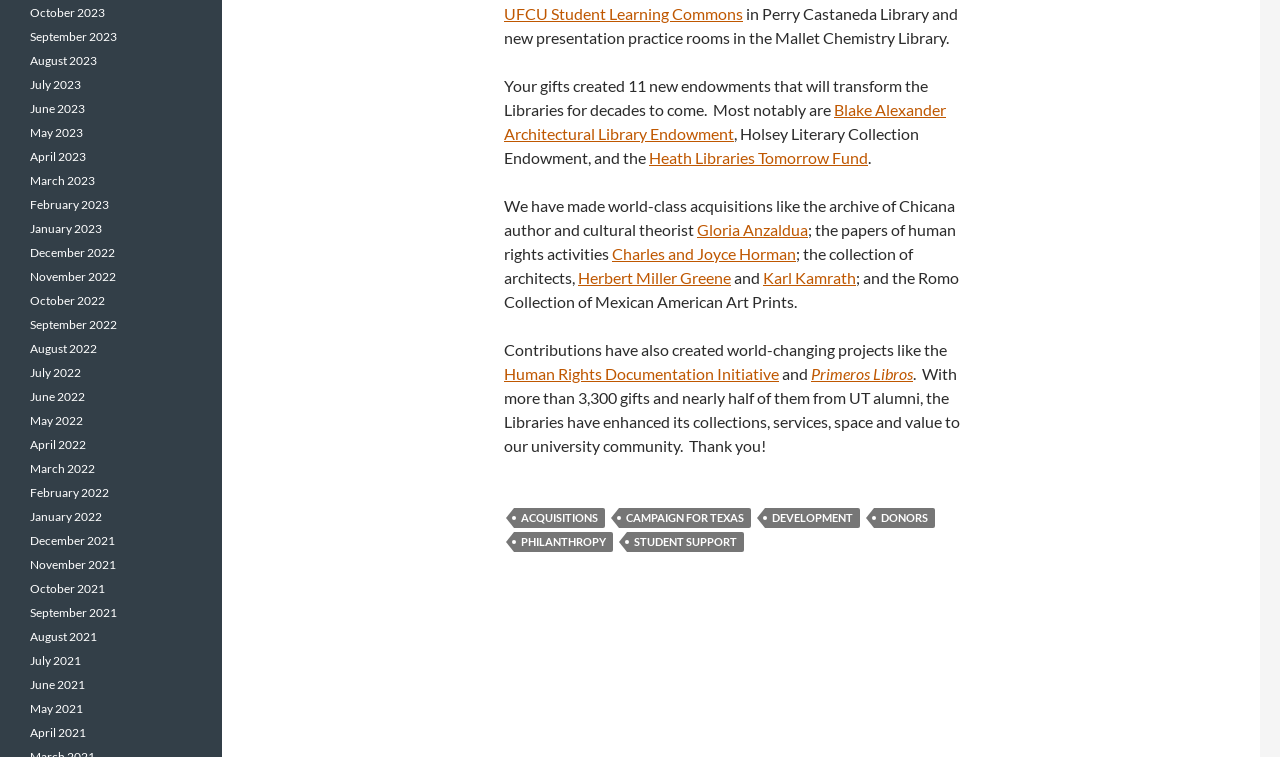Please locate the clickable area by providing the bounding box coordinates to follow this instruction: "Visit the UFCU Student Learning Commons".

[0.394, 0.005, 0.58, 0.03]